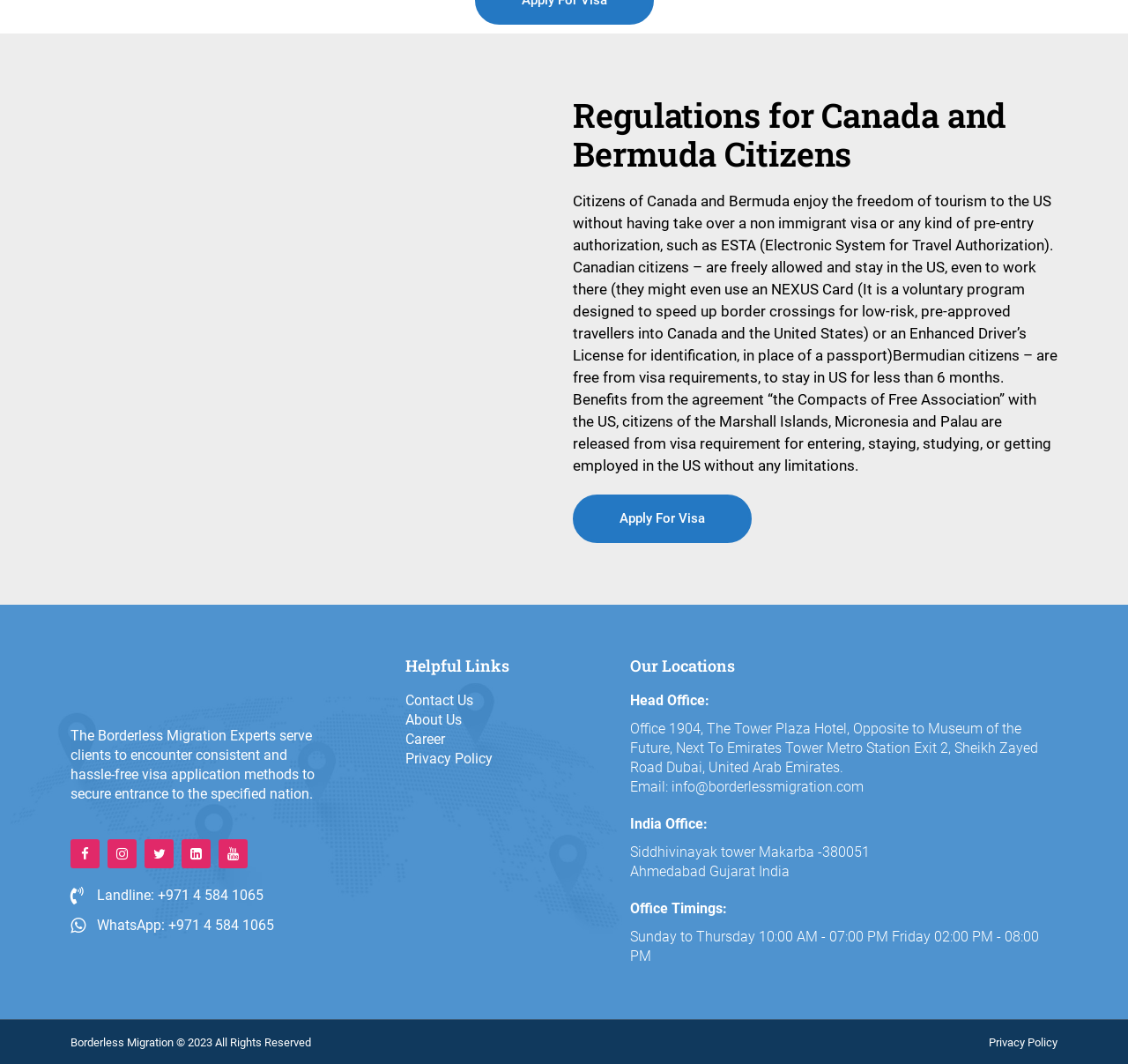Please specify the bounding box coordinates of the clickable section necessary to execute the following command: "Learn more about the Head Office location".

[0.558, 0.677, 0.92, 0.729]